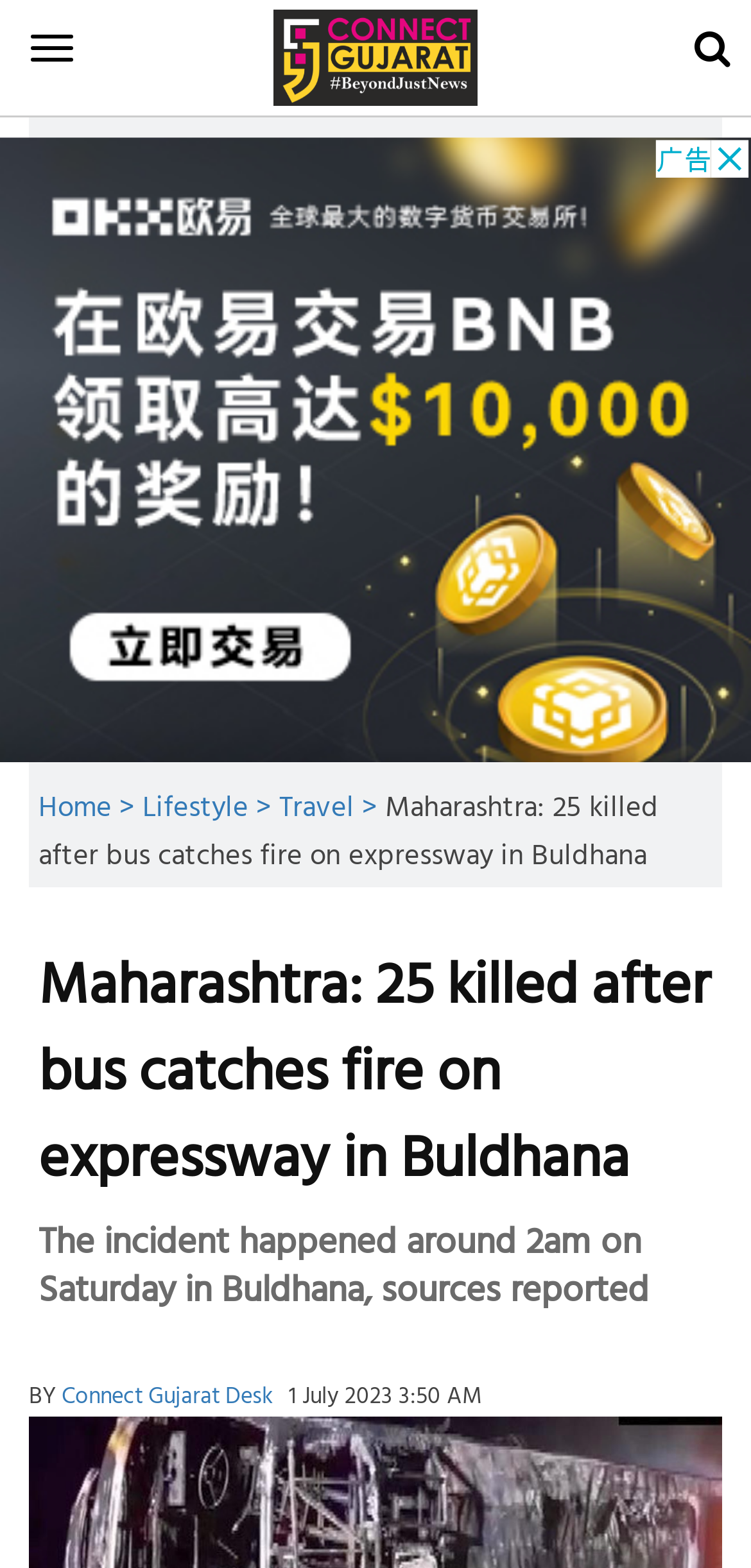Respond to the following question with a brief word or phrase:
What is the location of the bus incident?

Buldhana